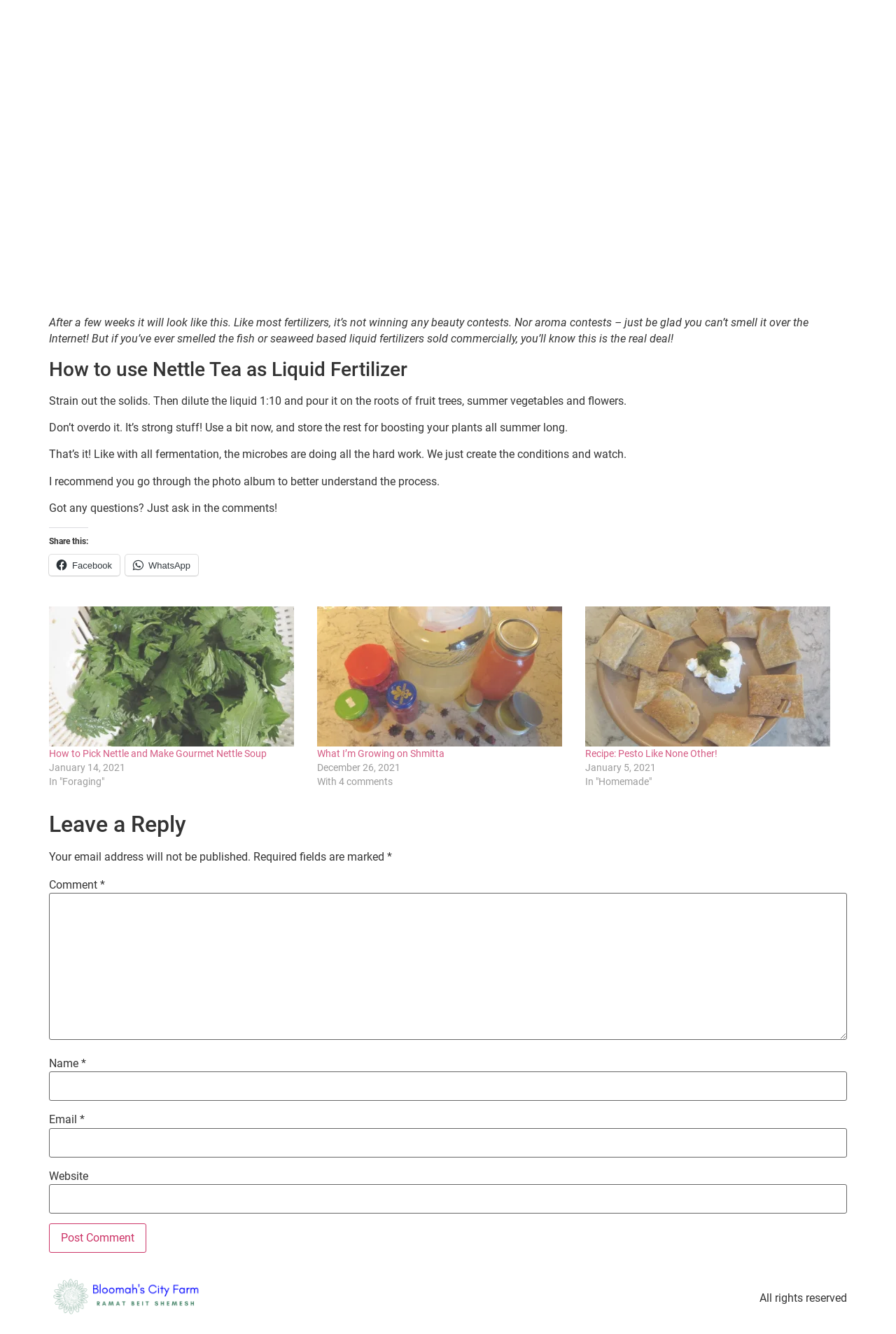Find the UI element described as: "name="submit" value="Post Comment"" and predict its bounding box coordinates. Ensure the coordinates are four float numbers between 0 and 1, [left, top, right, bottom].

[0.055, 0.917, 0.163, 0.939]